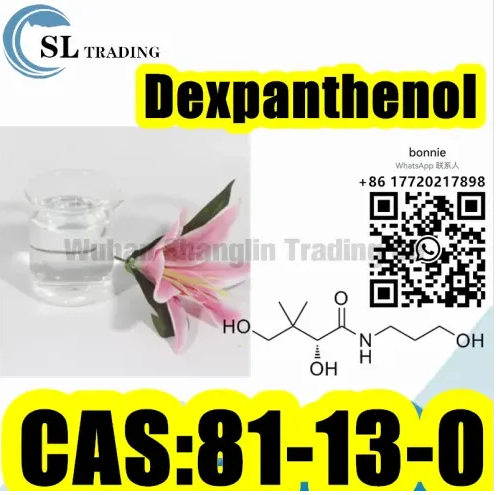What is the CAS number of dexpanthenol?
By examining the image, provide a one-word or phrase answer.

81-13-0